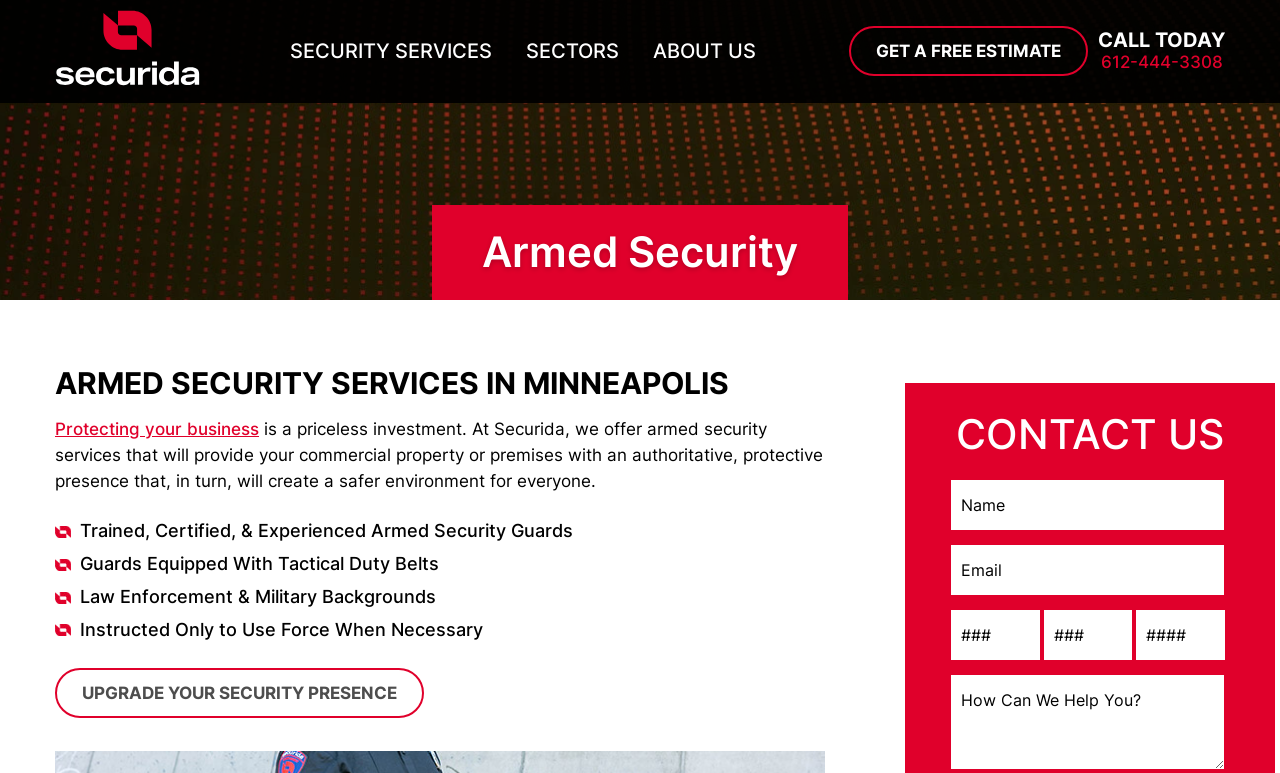Provide a brief response to the question using a single word or phrase: 
What type of security services does Securida provide?

Armed Security